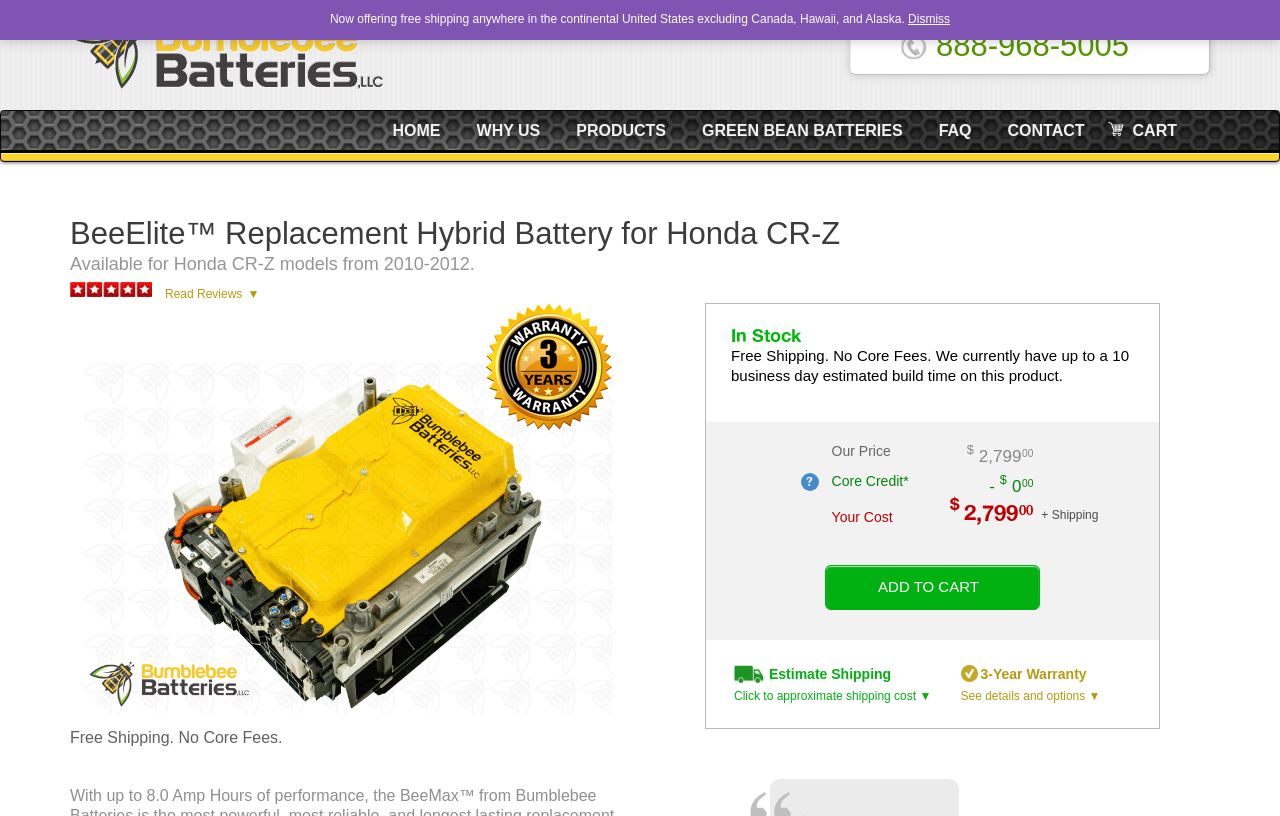Give a detailed account of the webpage's layout and content.

This webpage is about Honda CR-Z BeeMax batteries, specifically highlighting a high-performance hybrid replacement battery. At the top left, there is a logo image and a link to "Bumblebee Batteries". Next to it, there is a phone number "888-968-5005" and a text "Questions? We’re here to help!".

The main navigation menu is located at the top center, consisting of seven links: "HOME", "WHY US", "PRODUCTS", "GREEN BEAN BATTERIES", "FAQ", "CONTACT", and "CART". 

Below the navigation menu, there is a prominent section showcasing the BeeElite™ Replacement Hybrid Battery for Honda CR-Z, with a heading and a subheading describing the product's compatibility with Honda CR-Z models from 2010-2012. There is also a "Read Reviews" link and an image.

To the right of the product description, there is a section highlighting the benefits of the product, including "Free Shipping. No Core Fees." and "In Stock" status. The product's pricing information is displayed, including the price, core credit, and the total cost. There is also an "ADD TO CART" button.

Further down, there are two links: "Estimate Shipping" and "3-Year Warranty", both with dropdown options. 

At the bottom left, there is a section with a heading "Questions?" and a paragraph of text encouraging users to call or use a contact form to get their questions answered. There is also a link to "Frequently Asked Questions".

Finally, at the very bottom, there is a notification bar with a message about free shipping in the continental United States, excluding Canada, Hawaii, and Alaska, along with a "Dismiss" link.